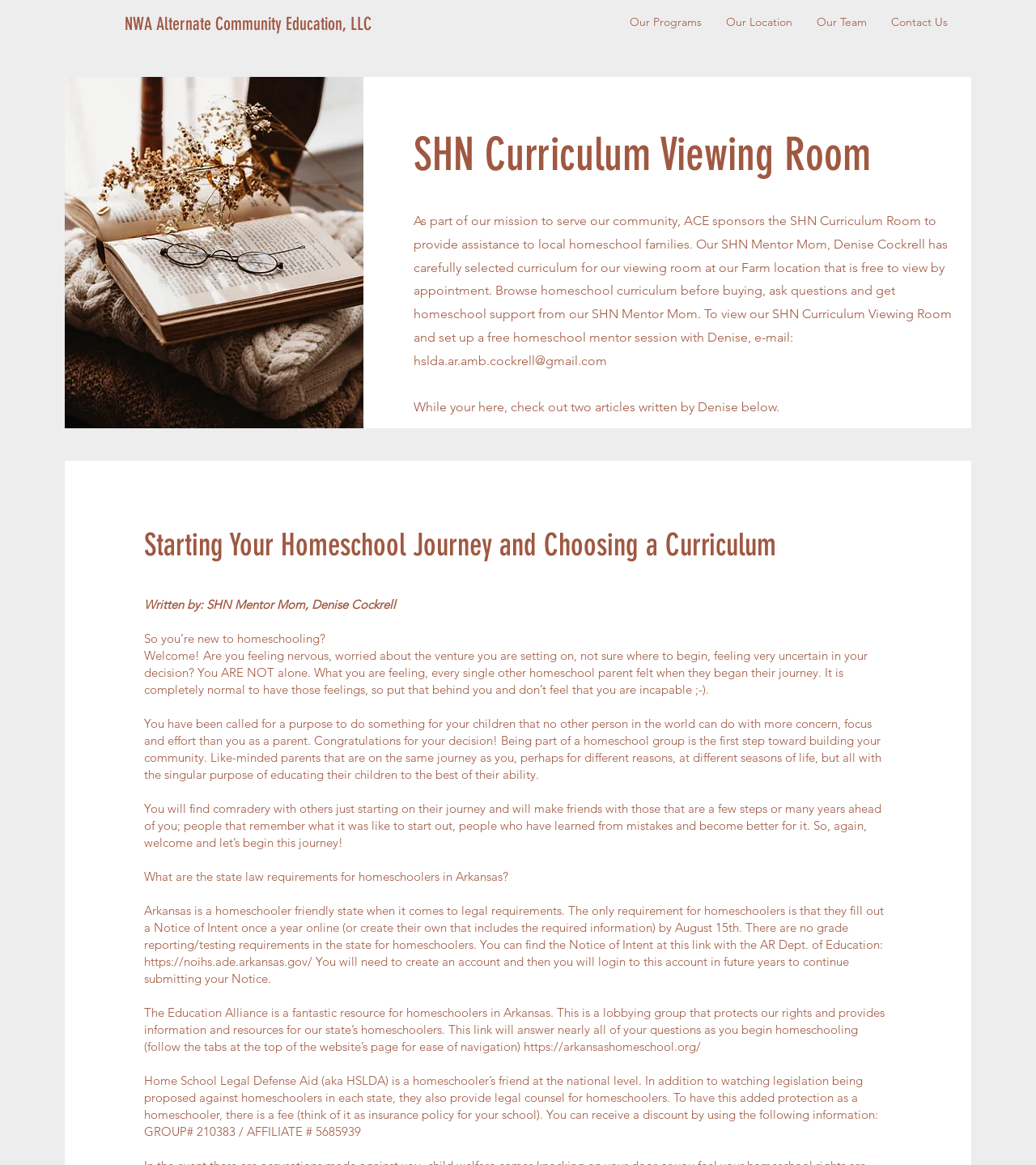Based on the image, provide a detailed response to the question:
What is the requirement for homeschoolers in Arkansas?

The answer can be found in the StaticText element with the text 'The only requirement for homeschoolers is that they fill out a Notice of Intent once a year online...'. The requirement for homeschoolers in Arkansas is to fill out a Notice of Intent once a year.